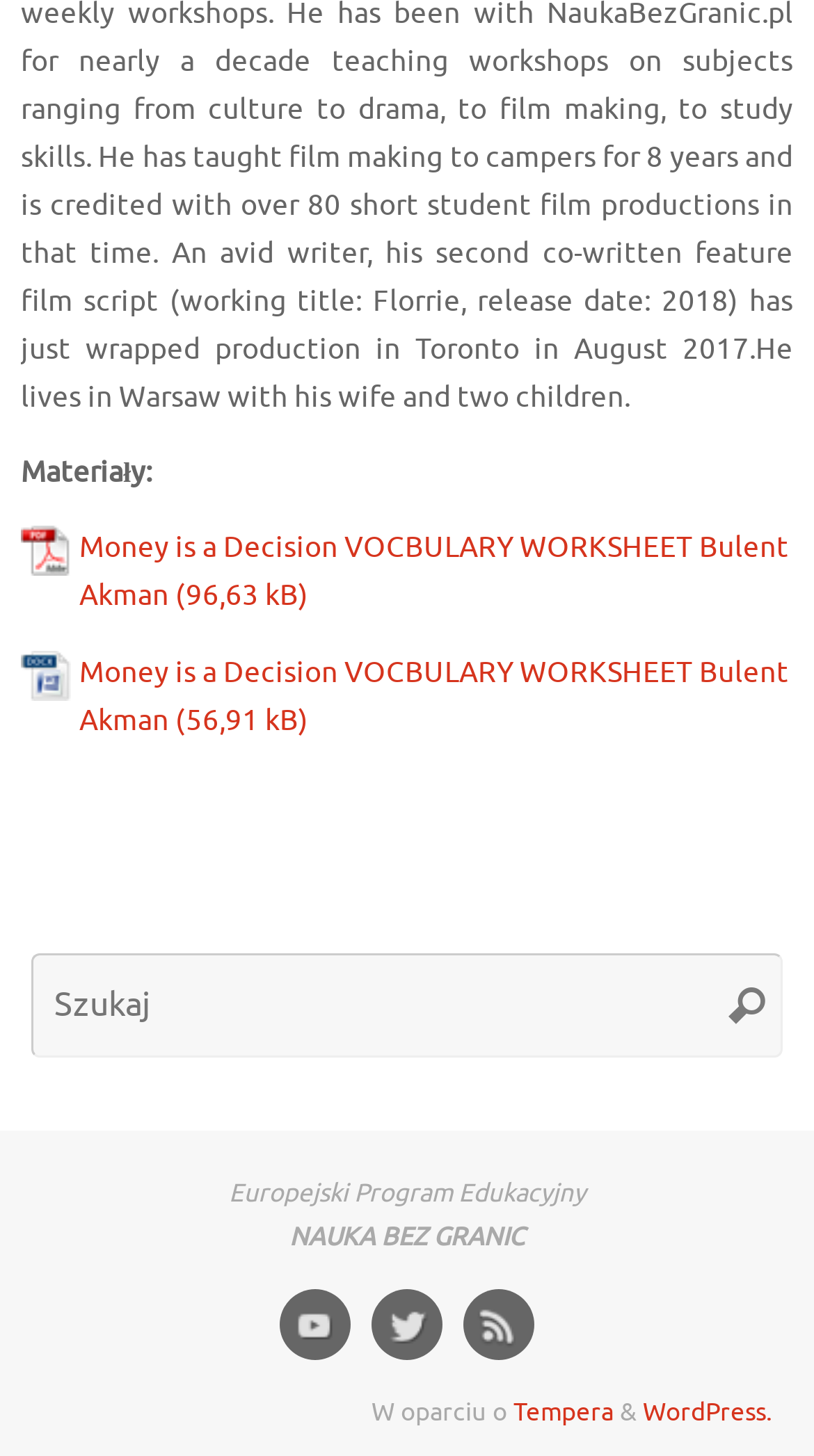Find the bounding box of the UI element described as follows: "alt="cropped-cropped-cropped-Logo2.png" title="cropped-cropped-cropped-Logo2.png"".

None